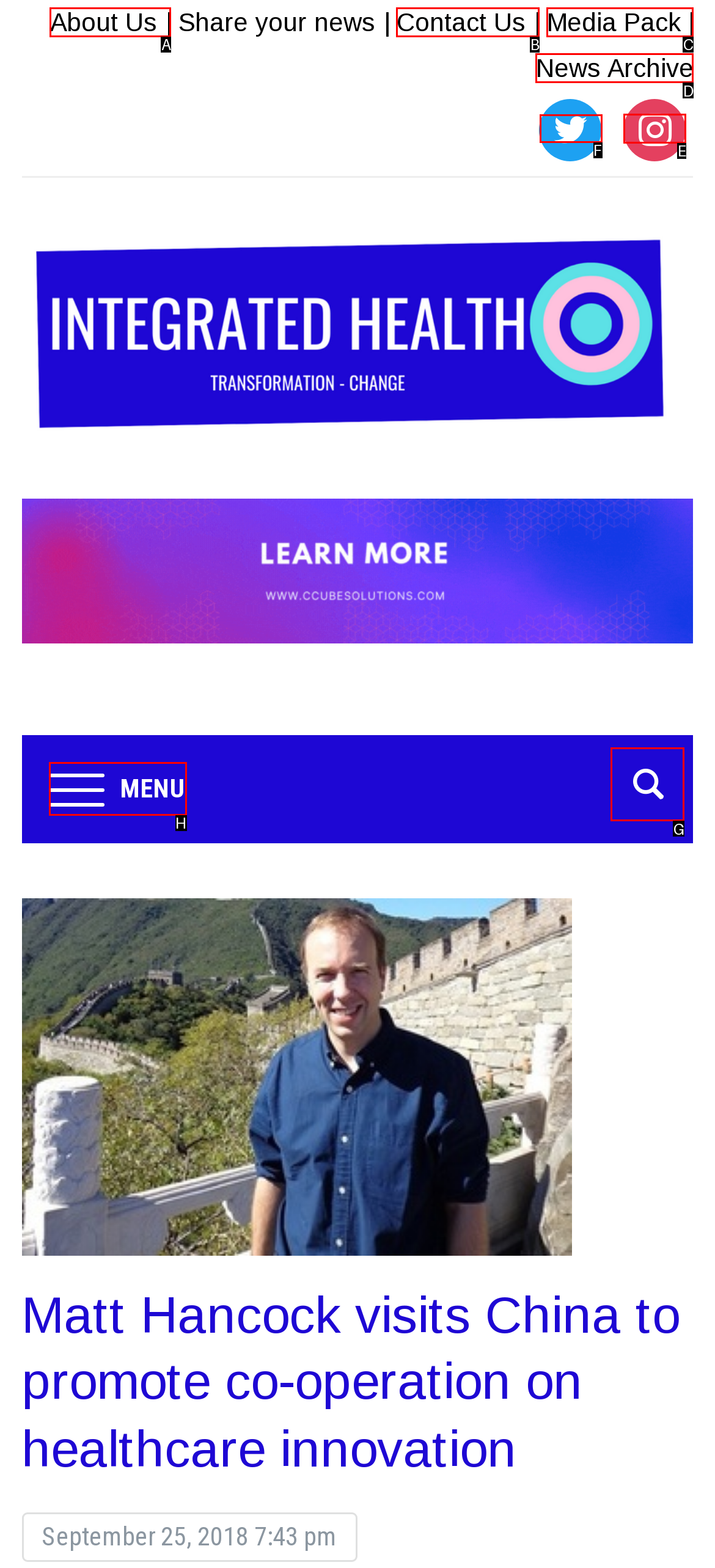Select the letter associated with the UI element you need to click to perform the following action: Check Twitter
Reply with the correct letter from the options provided.

F